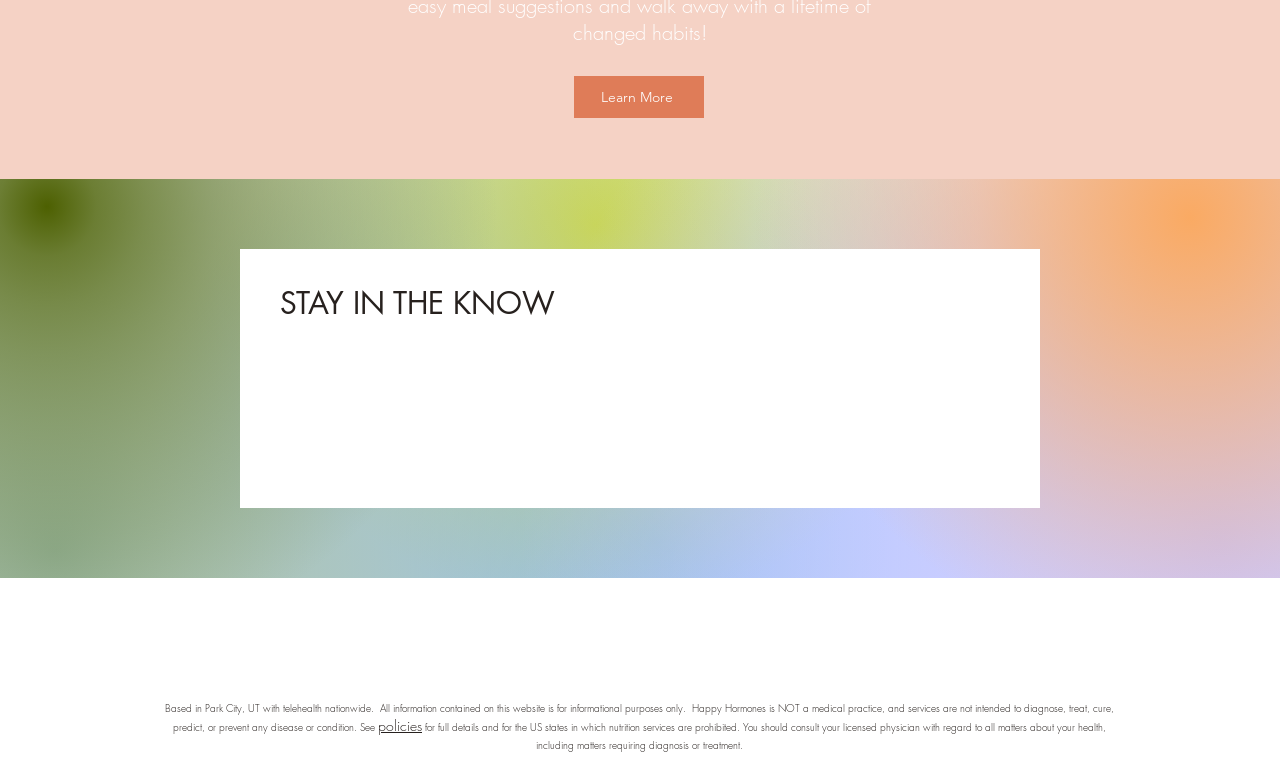What is the relationship between Happy Hormones and medical practice?
Provide a well-explained and detailed answer to the question.

According to the StaticText element with the text 'Happy Hormones is NOT a medical practice, and services are not intended to diagnose, treat, cure, predict, or prevent any disease or condition.', we can determine that Happy Hormones is not a medical practice and its services are not intended to diagnose, treat, cure, predict, or prevent any disease or condition.